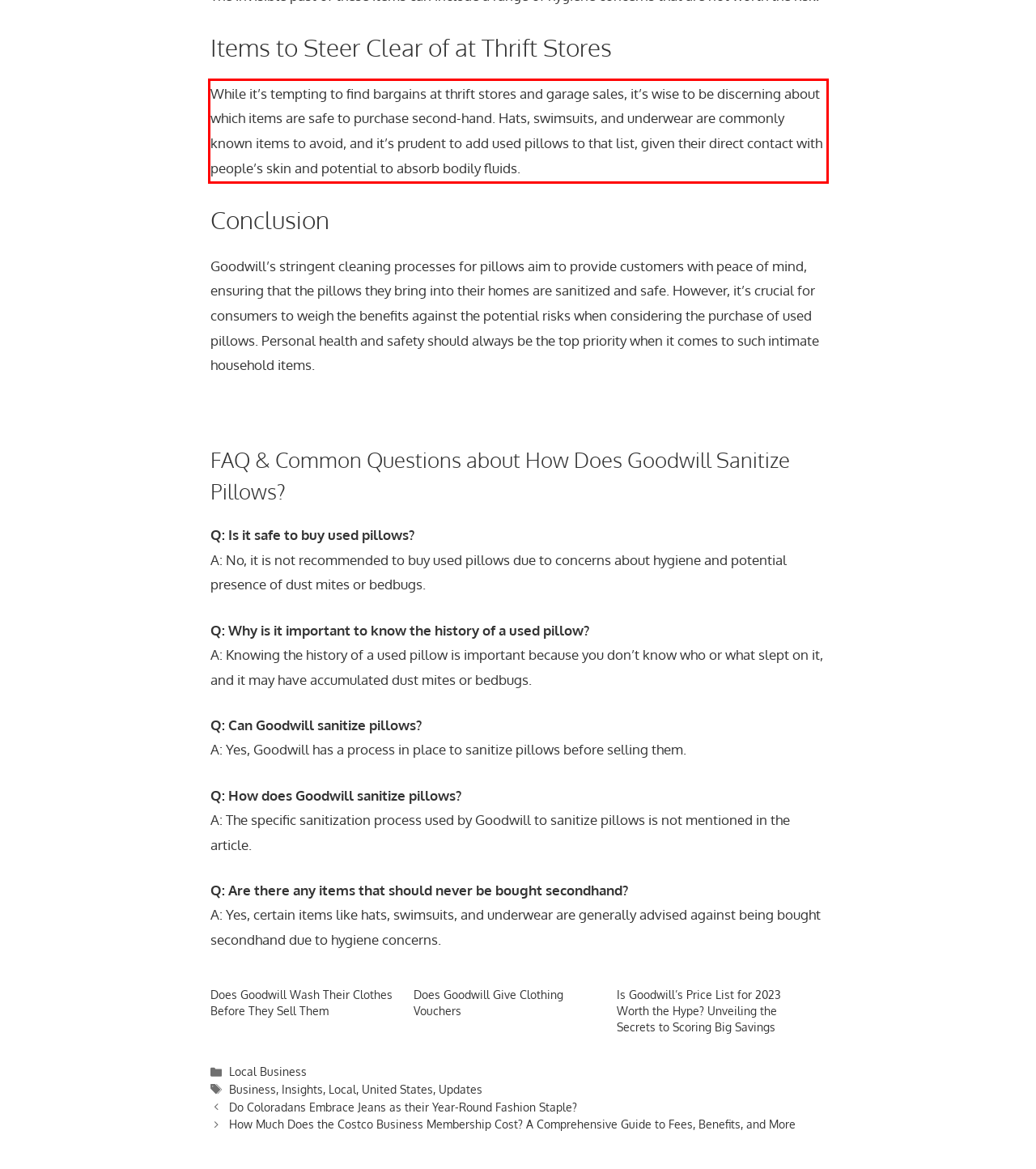Please extract the text content from the UI element enclosed by the red rectangle in the screenshot.

While it’s tempting to find bargains at thrift stores and garage sales, it’s wise to be discerning about which items are safe to purchase second-hand. Hats, swimsuits, and underwear are commonly known items to avoid, and it’s prudent to add used pillows to that list, given their direct contact with people’s skin and potential to absorb bodily fluids.